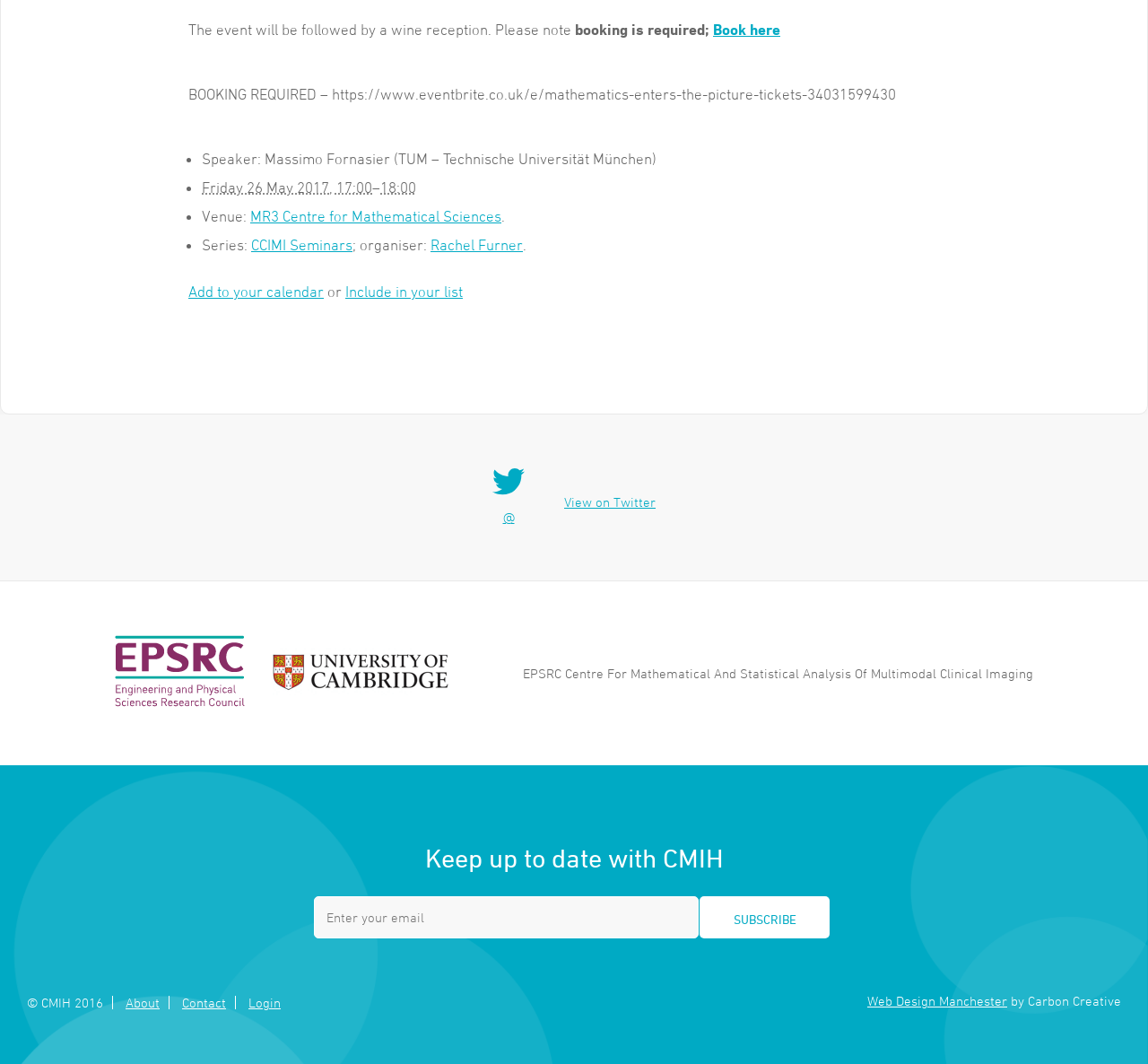What is the event followed by?
Provide an in-depth and detailed explanation in response to the question.

The event description mentions that 'The event will be followed by a wine reception.' which indicates that the event is followed by a wine reception.